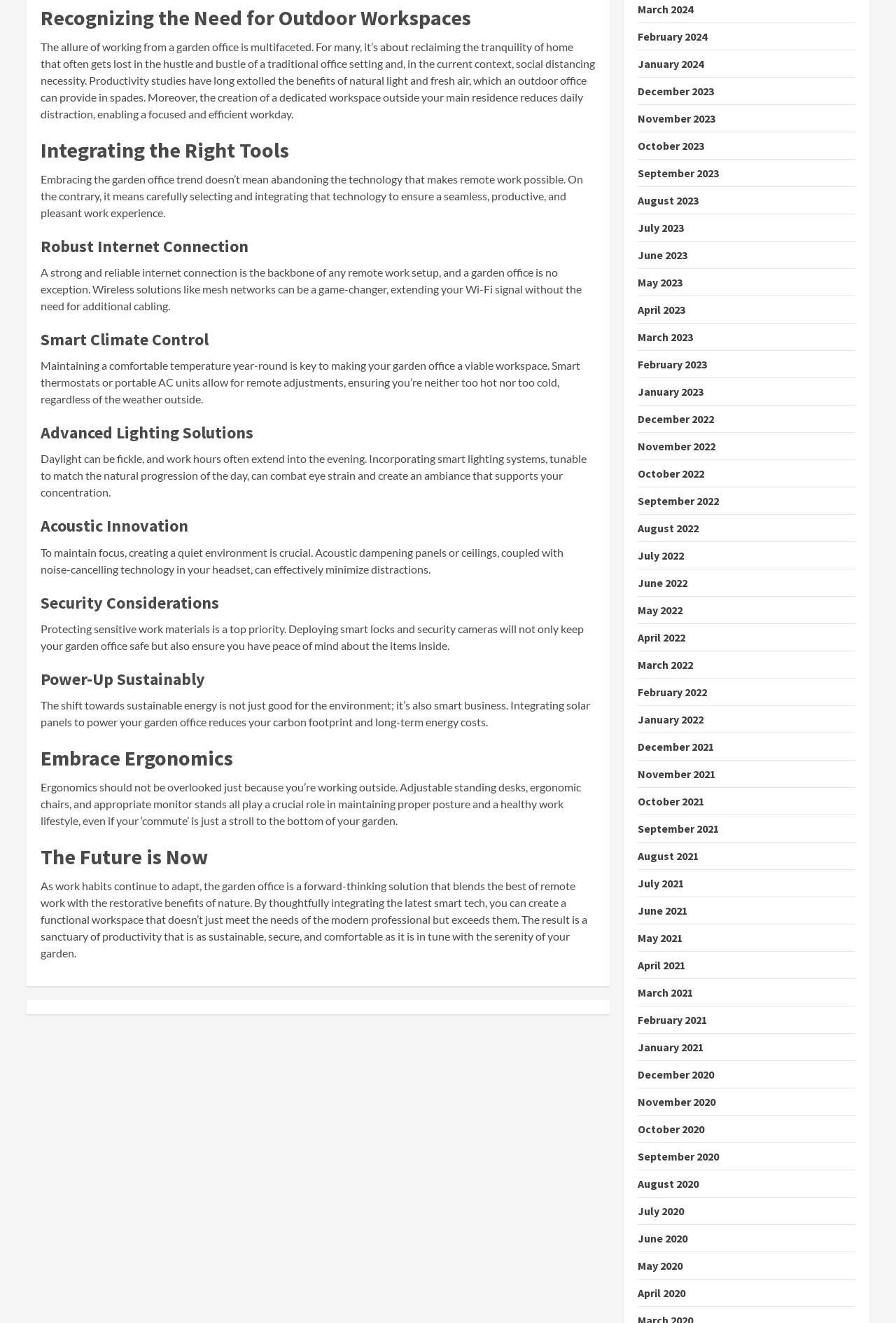Please provide a detailed answer to the question below by examining the image:
What is the importance of a robust internet connection in a garden office?

The section on robust internet connection highlights its significance in enabling remote work, making it possible to stay productive and connected while working from a garden office.